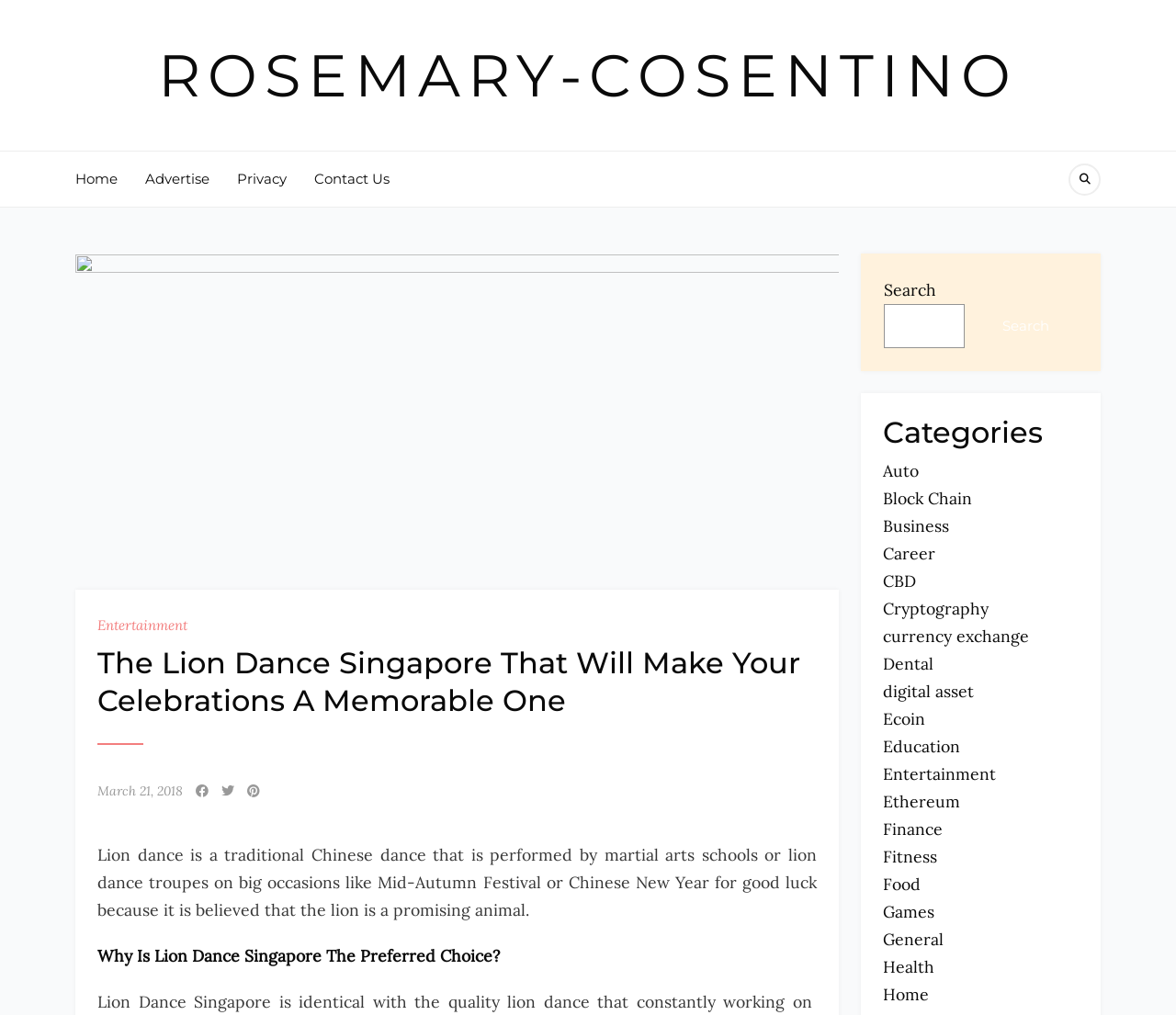Respond to the question below with a concise word or phrase:
What is the function of the search box?

search